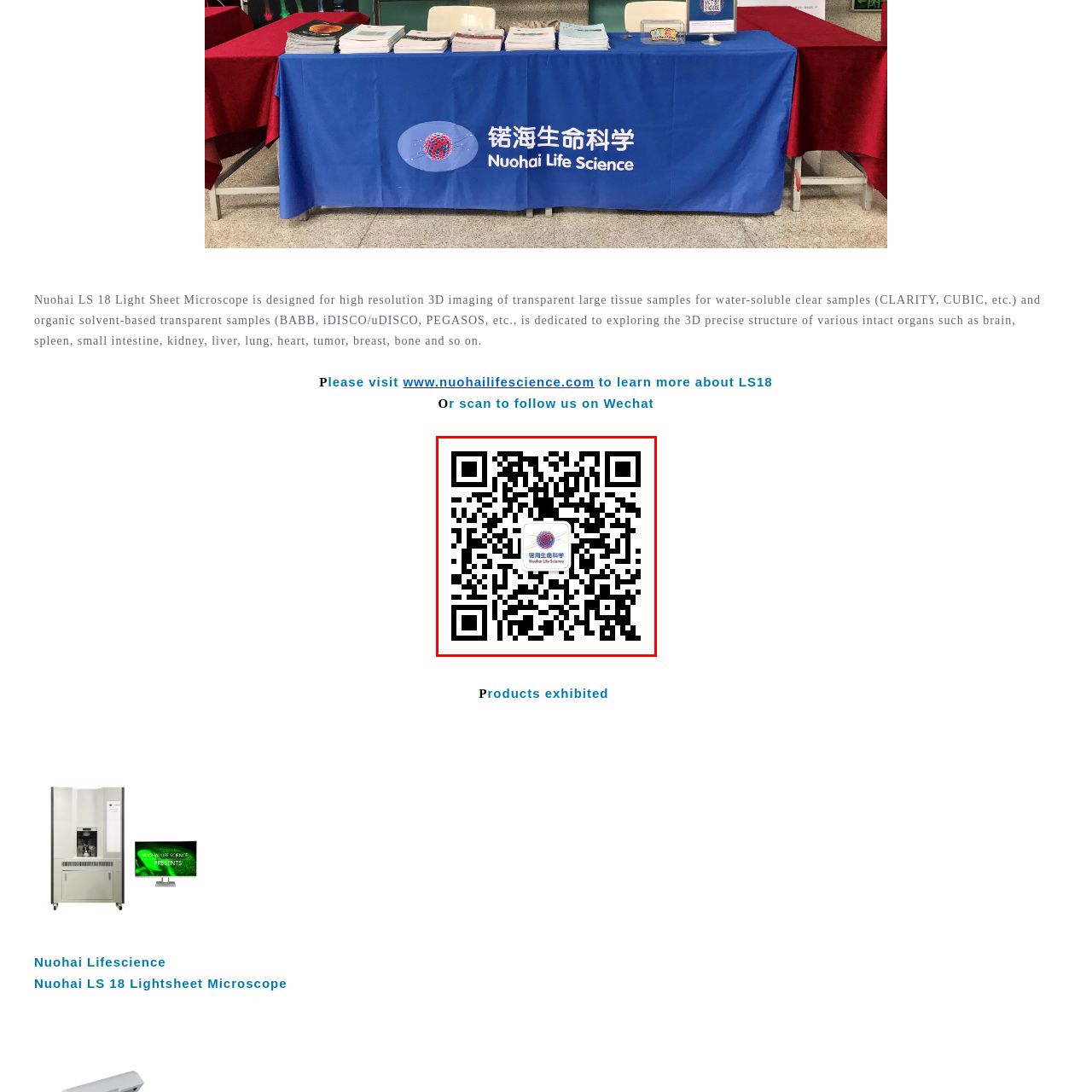Please look at the image highlighted by the red bounding box and provide a single word or phrase as an answer to this question:
What is the purpose of scanning the QR code?

To access company's WeChat page